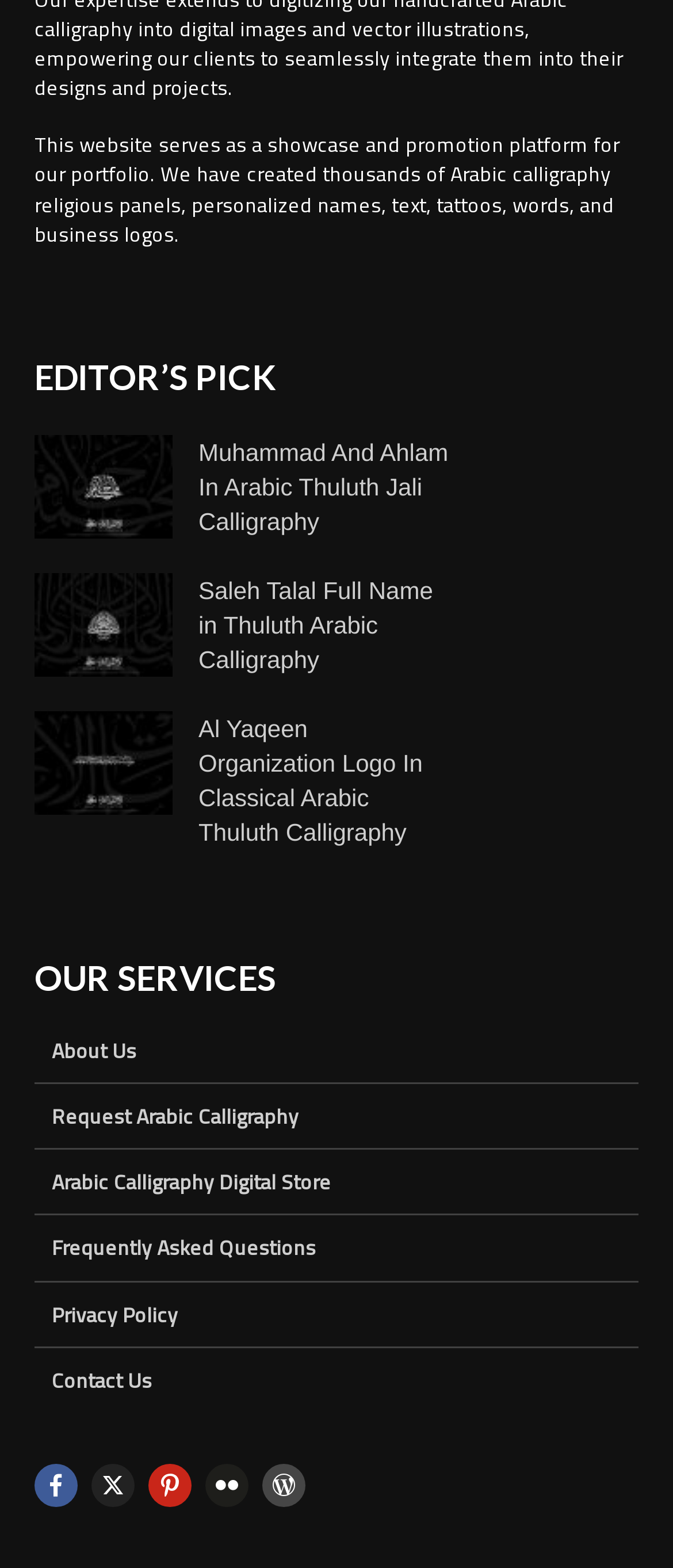Highlight the bounding box coordinates of the region I should click on to meet the following instruction: "View Muhammad And Ahlam In Arabic Thuluth Jali Calligraphy".

[0.051, 0.3, 0.256, 0.318]